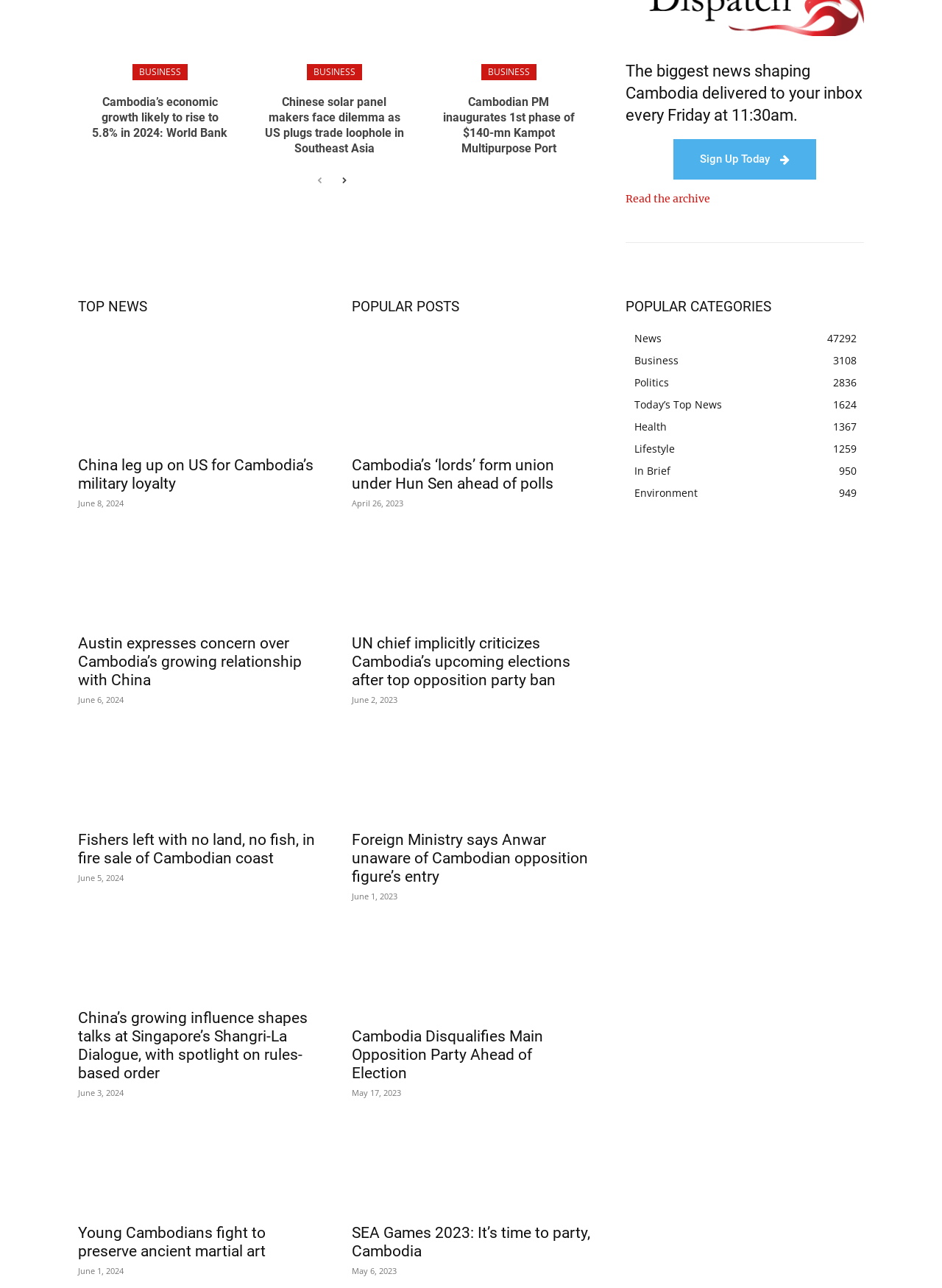Could you specify the bounding box coordinates for the clickable section to complete the following instruction: "Browse the 'TOP NEWS' section"?

[0.083, 0.23, 0.336, 0.246]